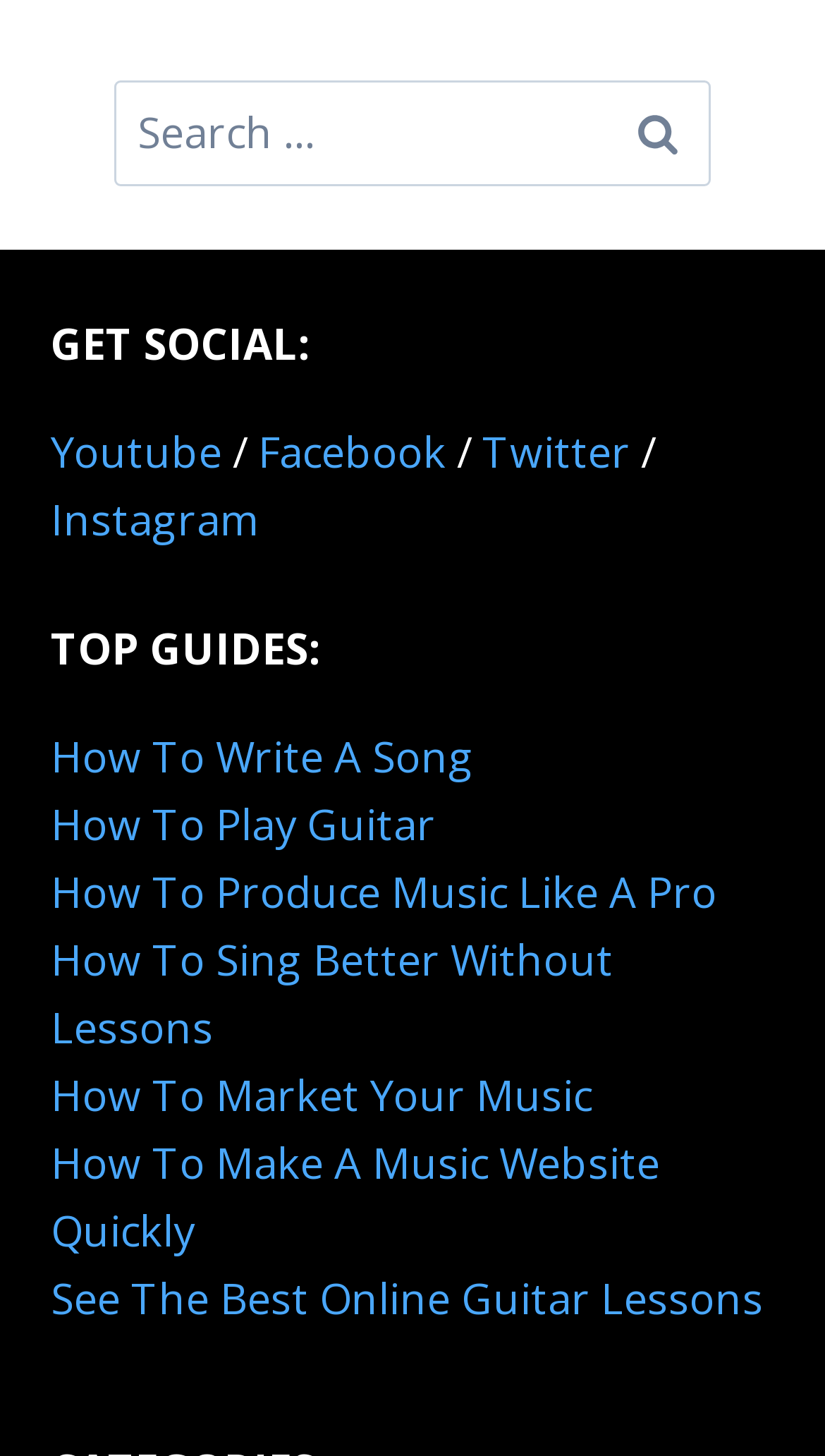Please find the bounding box coordinates of the section that needs to be clicked to achieve this instruction: "Search for something".

[0.138, 0.056, 0.862, 0.128]